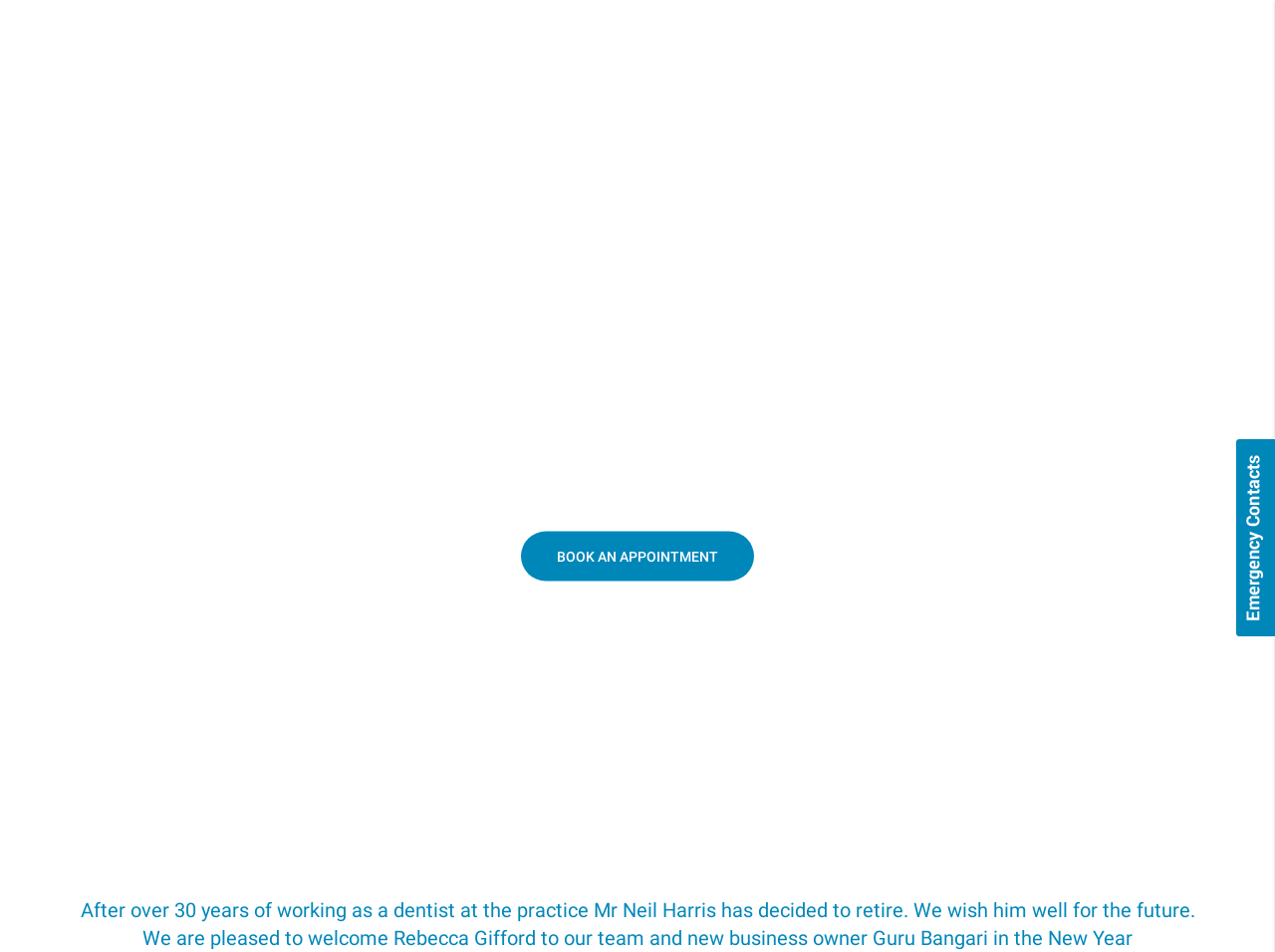What is the current status of the dental practice?
Please provide a detailed and thorough answer to the question.

I found the current status of the practice by looking at the static text element 'We are open!' which is located near the top of the page, indicating that the practice is currently open and accepting patients.